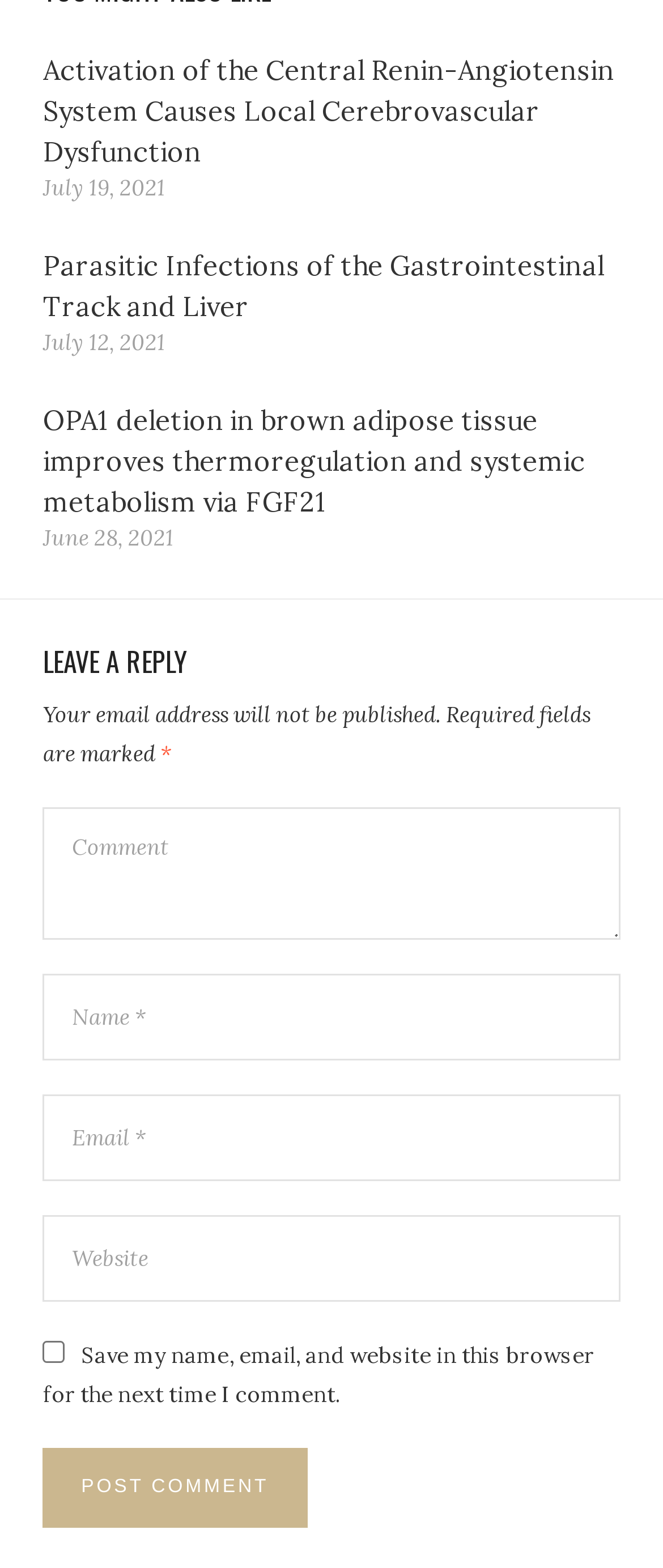Provide the bounding box coordinates of the section that needs to be clicked to accomplish the following instruction: "Check the box to save your information."

[0.065, 0.855, 0.098, 0.869]